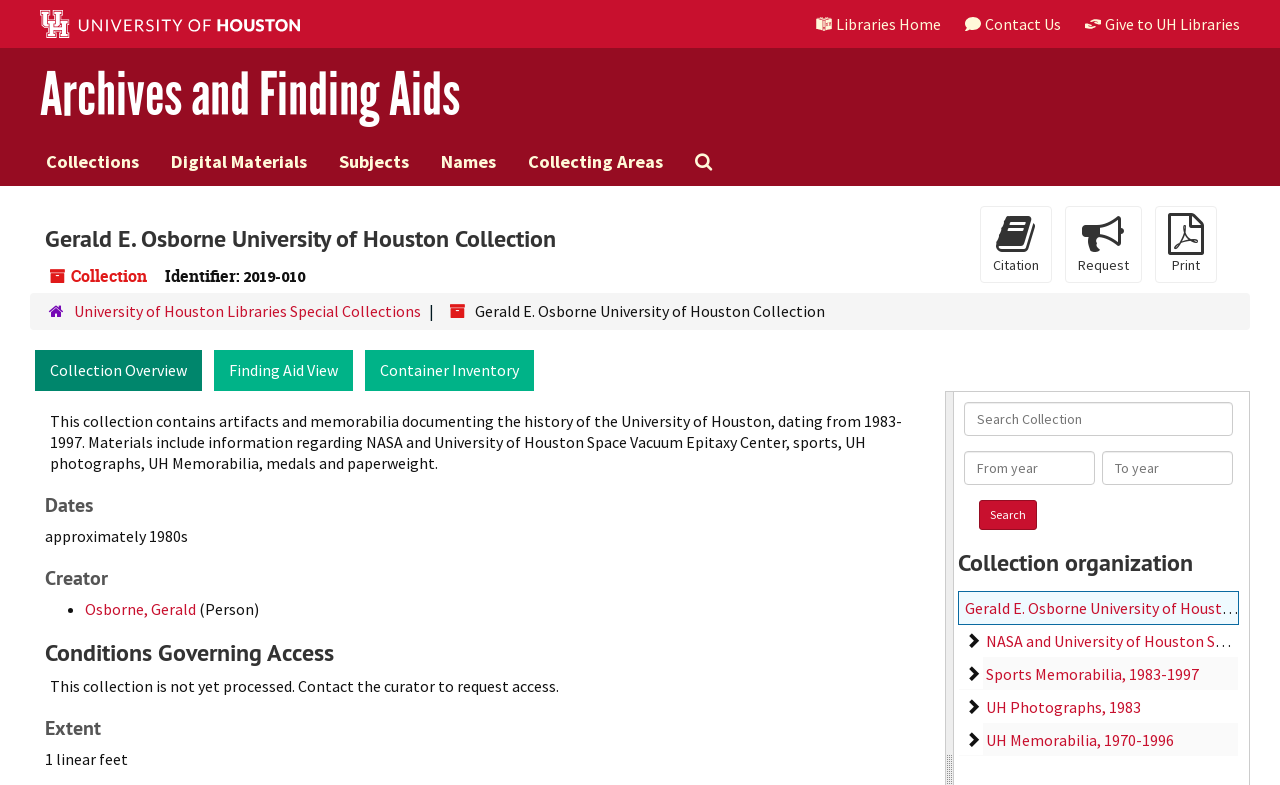Please determine the headline of the webpage and provide its content.

Archives and Finding Aids